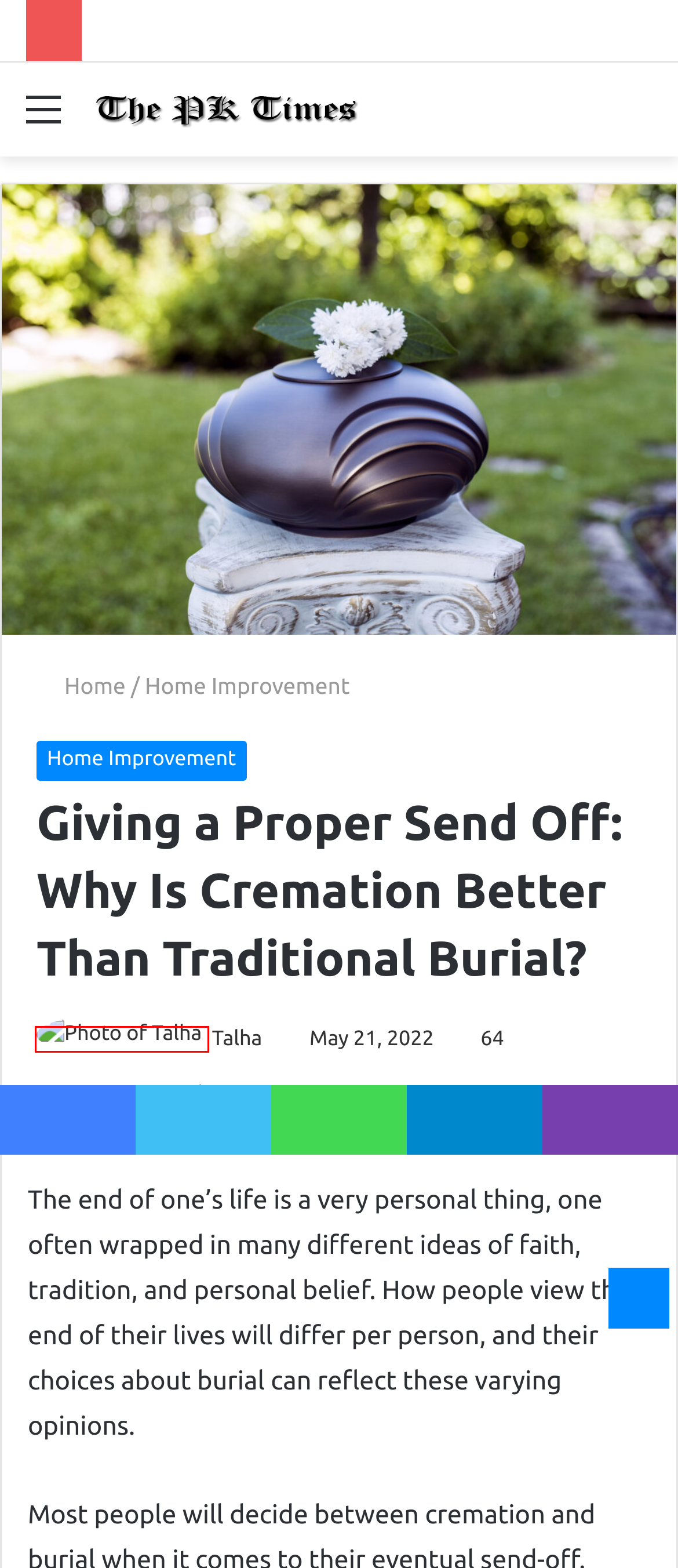Review the screenshot of a webpage containing a red bounding box around an element. Select the description that best matches the new webpage after clicking the highlighted element. The options are:
A. The PK Times - World At Your Finger Tips
B. Chase valid email checker - The PK Times
C. 789bet Casino Cockfighting Diverse Odds and Forms of Cockfighting - The PK Times
D. The Secret to Consistency in Casino Games: Strategies for Winning Big - The PK Times
E. Home Improvement Archives - The PK Times
F. The Durability and Longevity of Epoxy Flooring Expert Insights - The PK Times
G. Talha, Author at The PK Times
H. Year-Round Comfort Exploring Ducted Air Conditioning Options

G